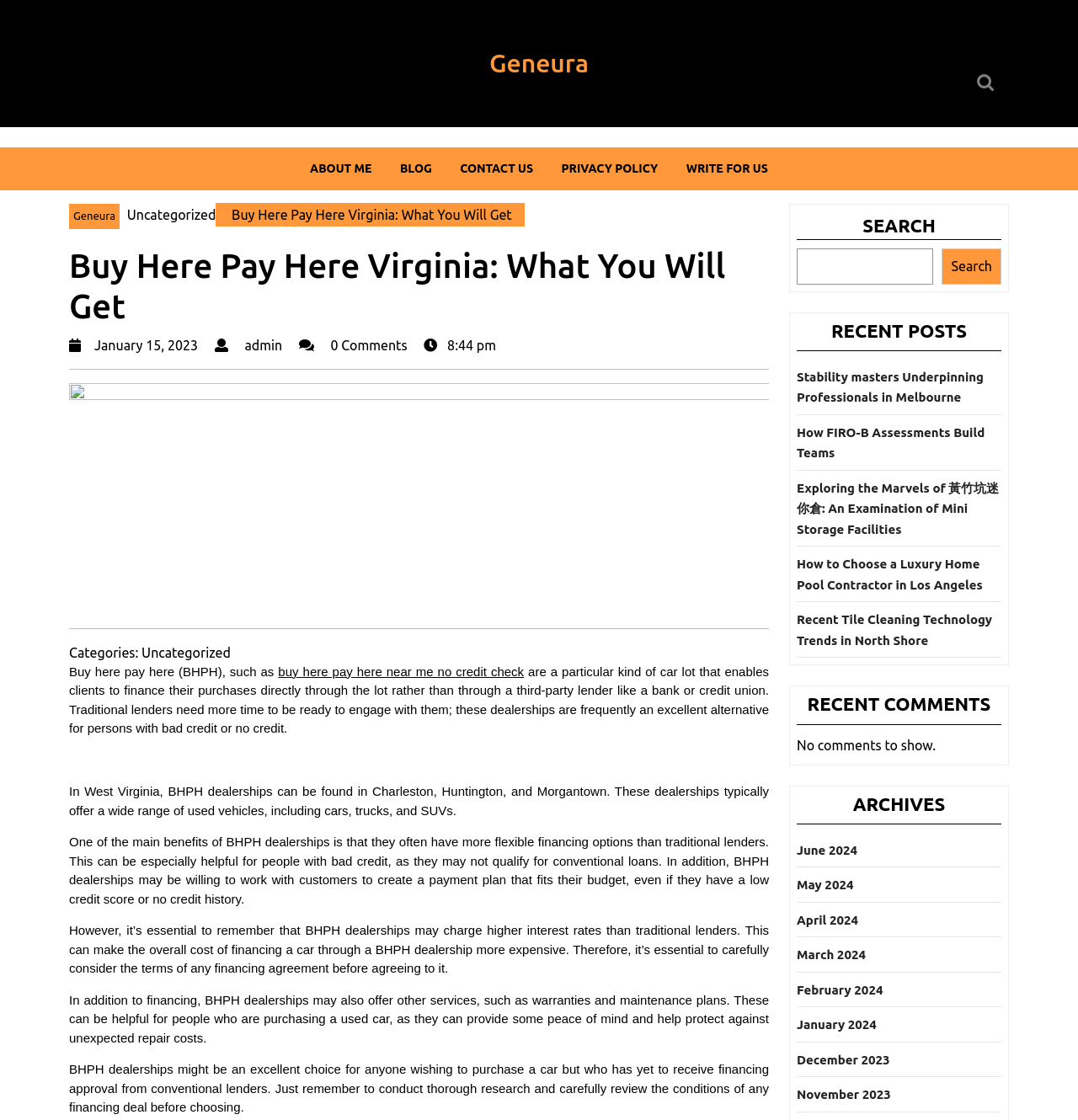From the screenshot, find the bounding box of the UI element matching this description: "Yard House". Supply the bounding box coordinates in the form [left, top, right, bottom], each a float between 0 and 1.

None